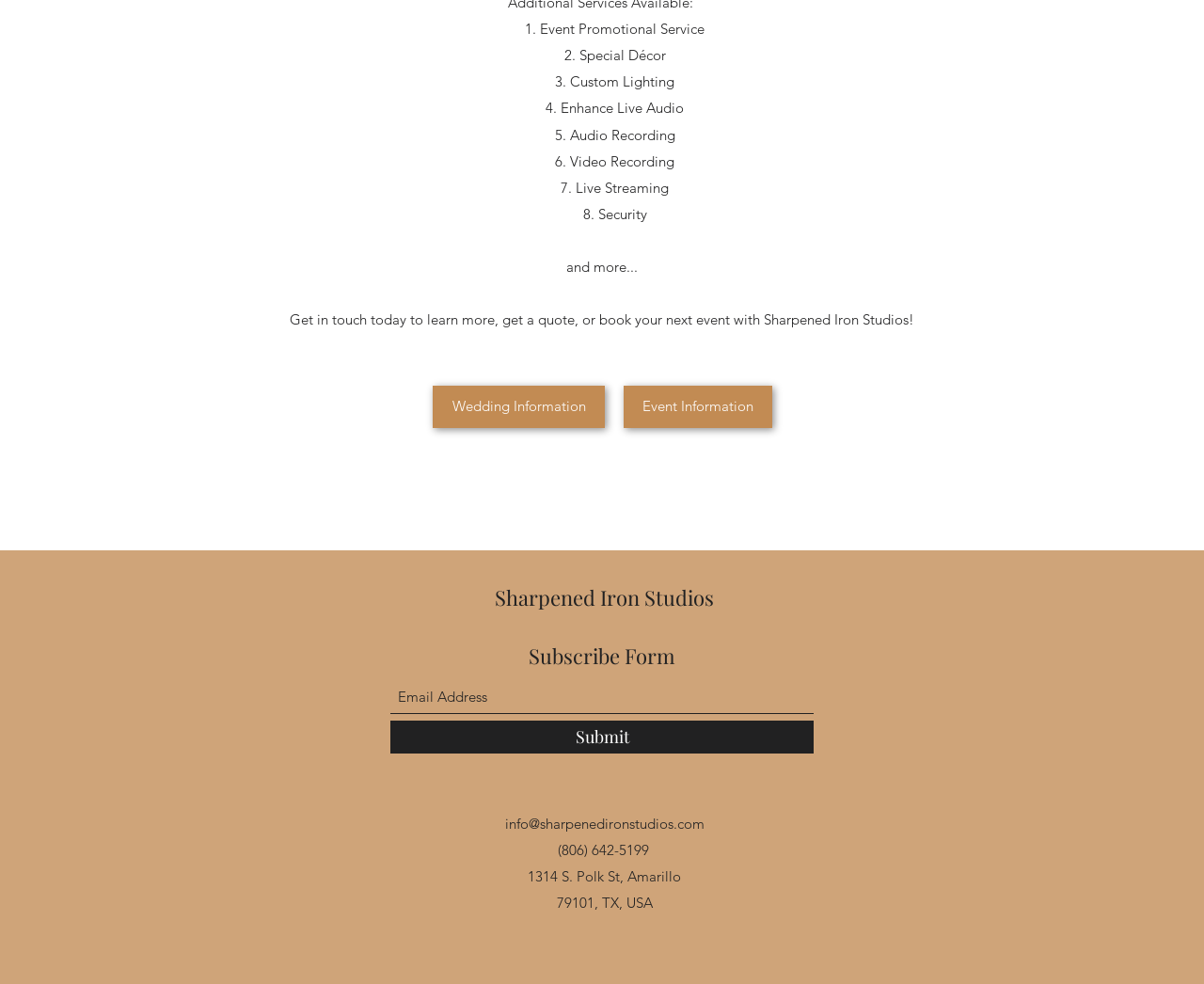Pinpoint the bounding box coordinates of the element to be clicked to execute the instruction: "Click on 'Wedding Information'".

[0.359, 0.392, 0.502, 0.435]